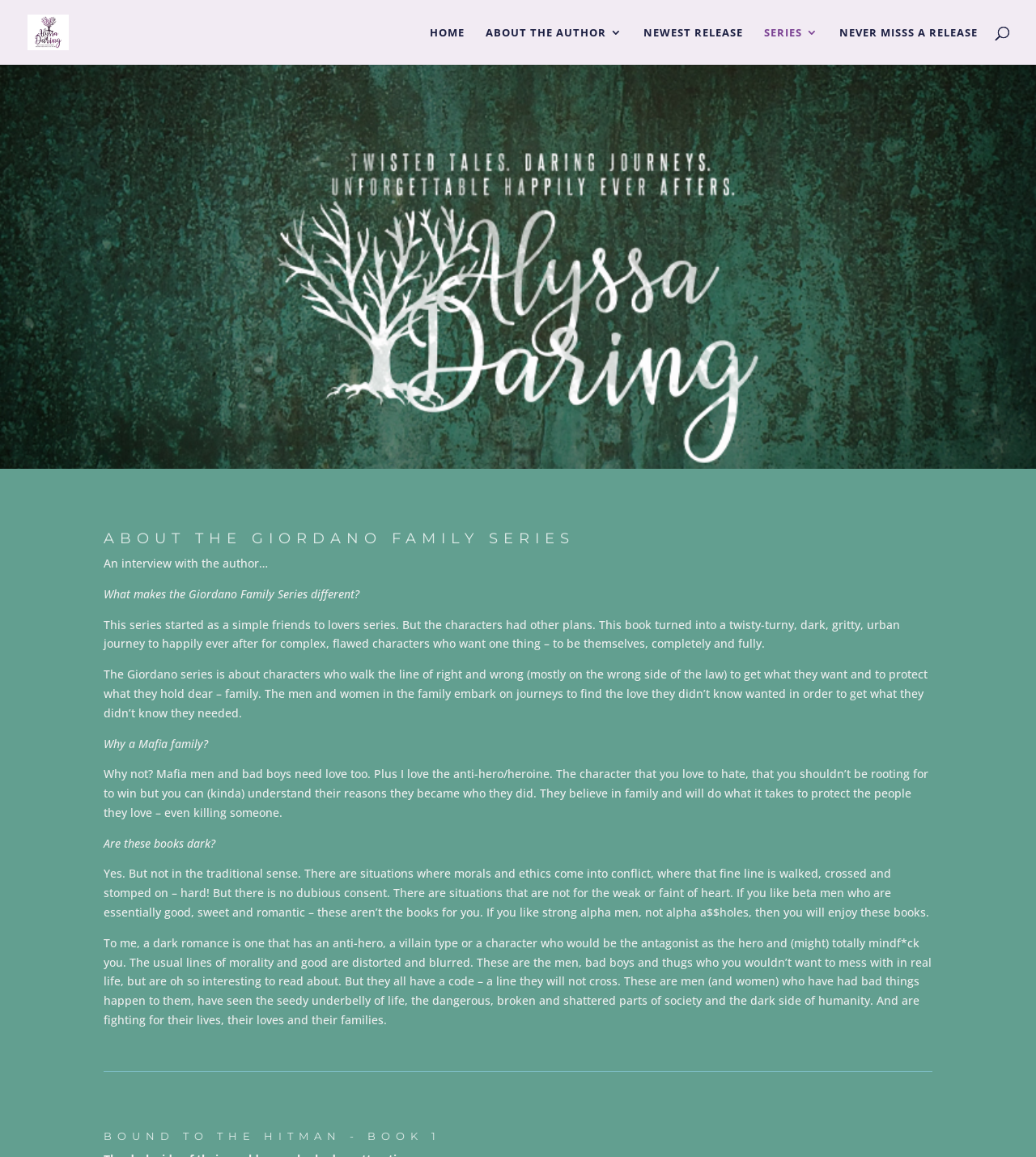Provide a short, one-word or phrase answer to the question below:
What is the name of the series?

Giordano Family Series